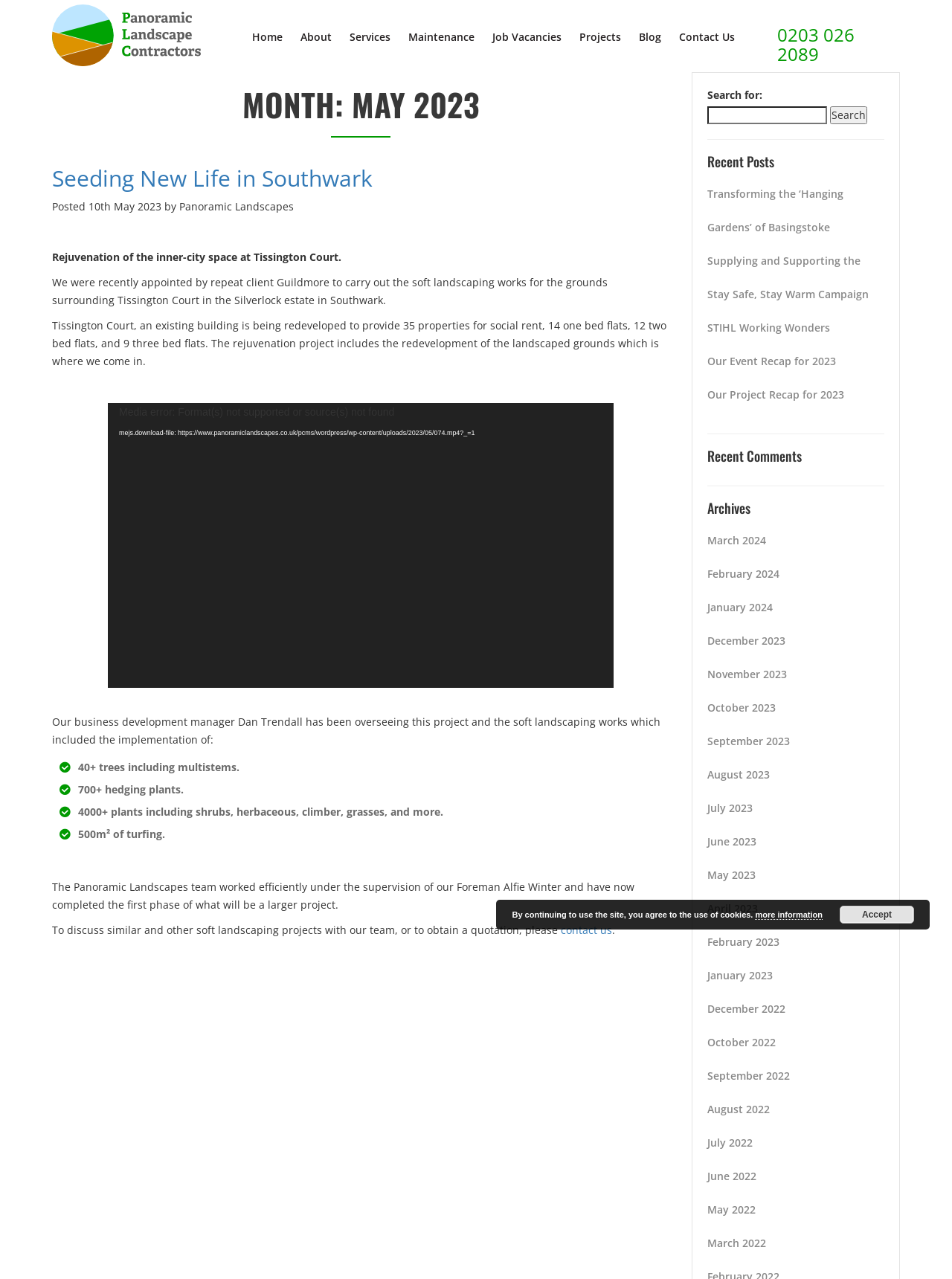Specify the bounding box coordinates for the region that must be clicked to perform the given instruction: "Read the 'Seeding New Life in Southwark' article".

[0.055, 0.13, 0.703, 0.169]